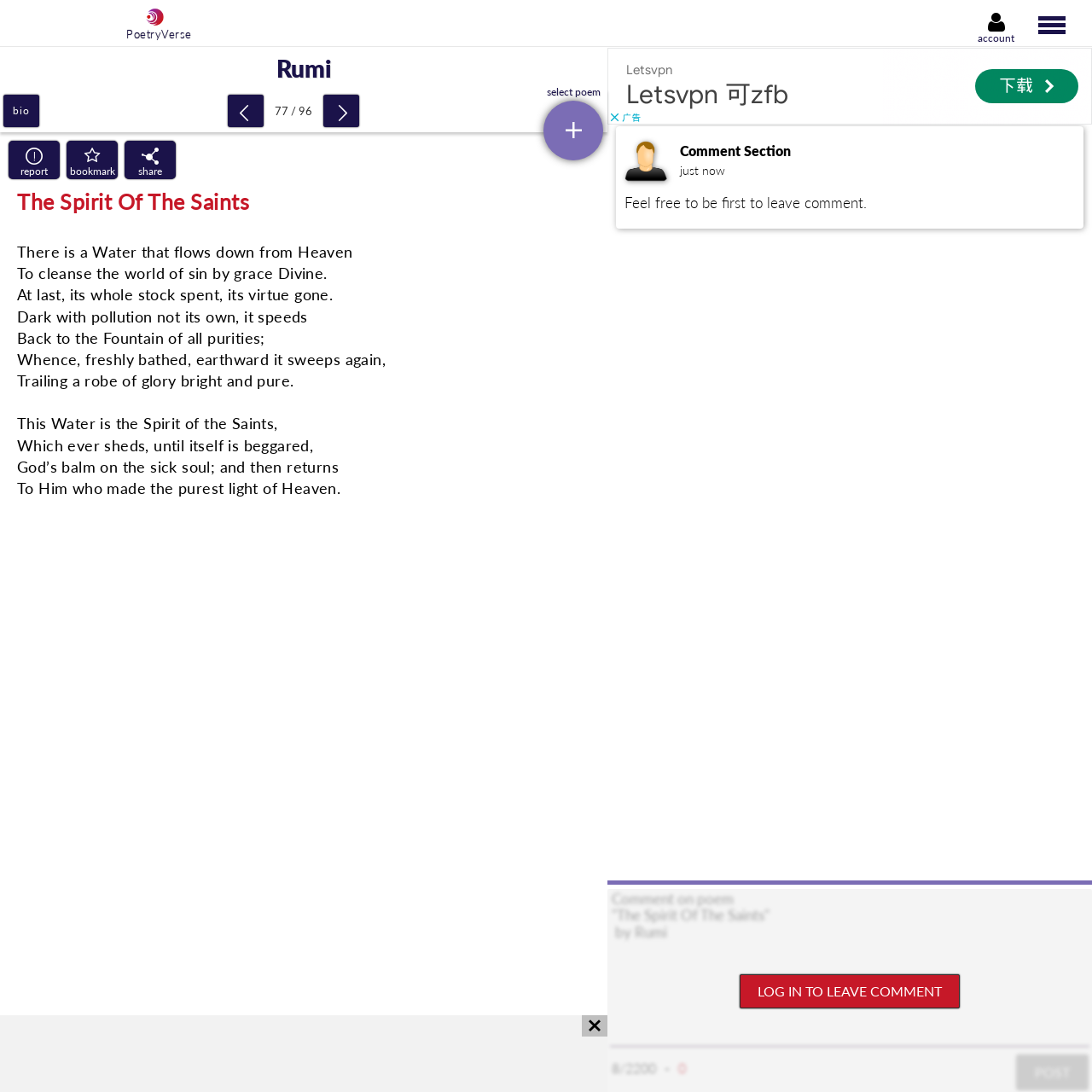Please identify the bounding box coordinates of the region to click in order to complete the task: "Click the bookmark button". The coordinates must be four float numbers between 0 and 1, specified as [left, top, right, bottom].

[0.061, 0.129, 0.108, 0.164]